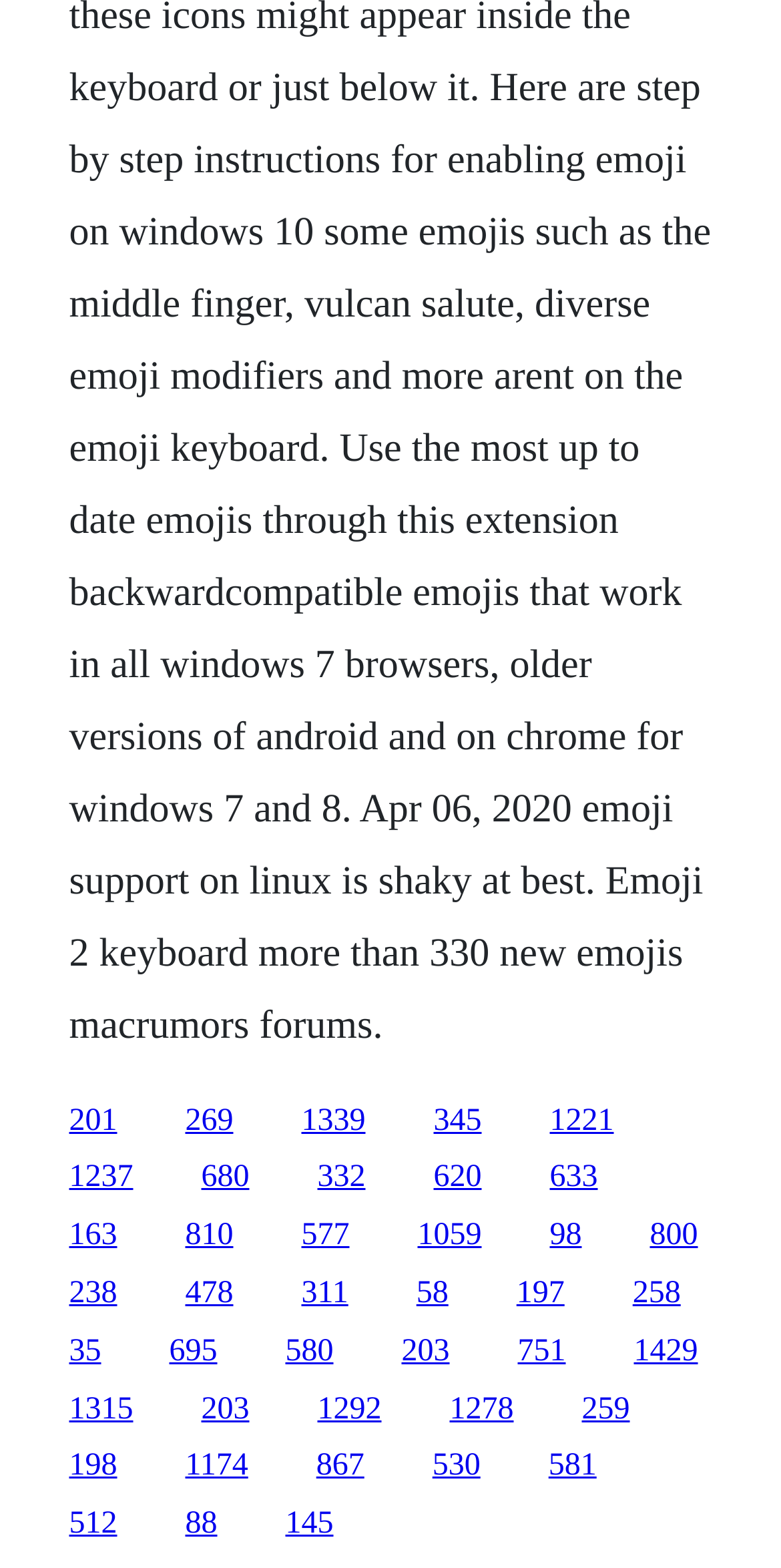Pinpoint the bounding box coordinates of the element to be clicked to execute the instruction: "access the 1059 link".

[0.535, 0.777, 0.617, 0.799]